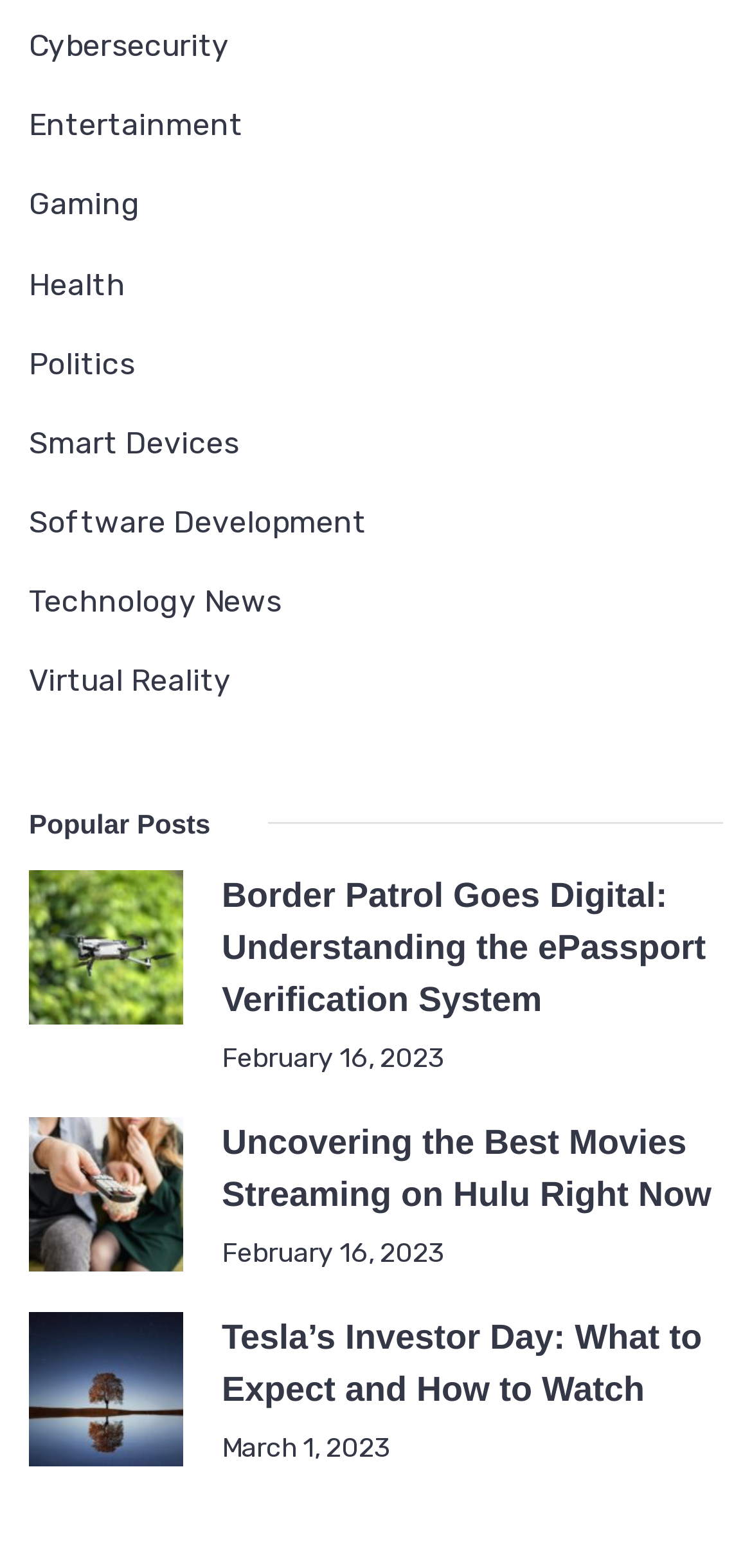Answer the question with a brief word or phrase:
How many popular posts are displayed on this webpage?

3